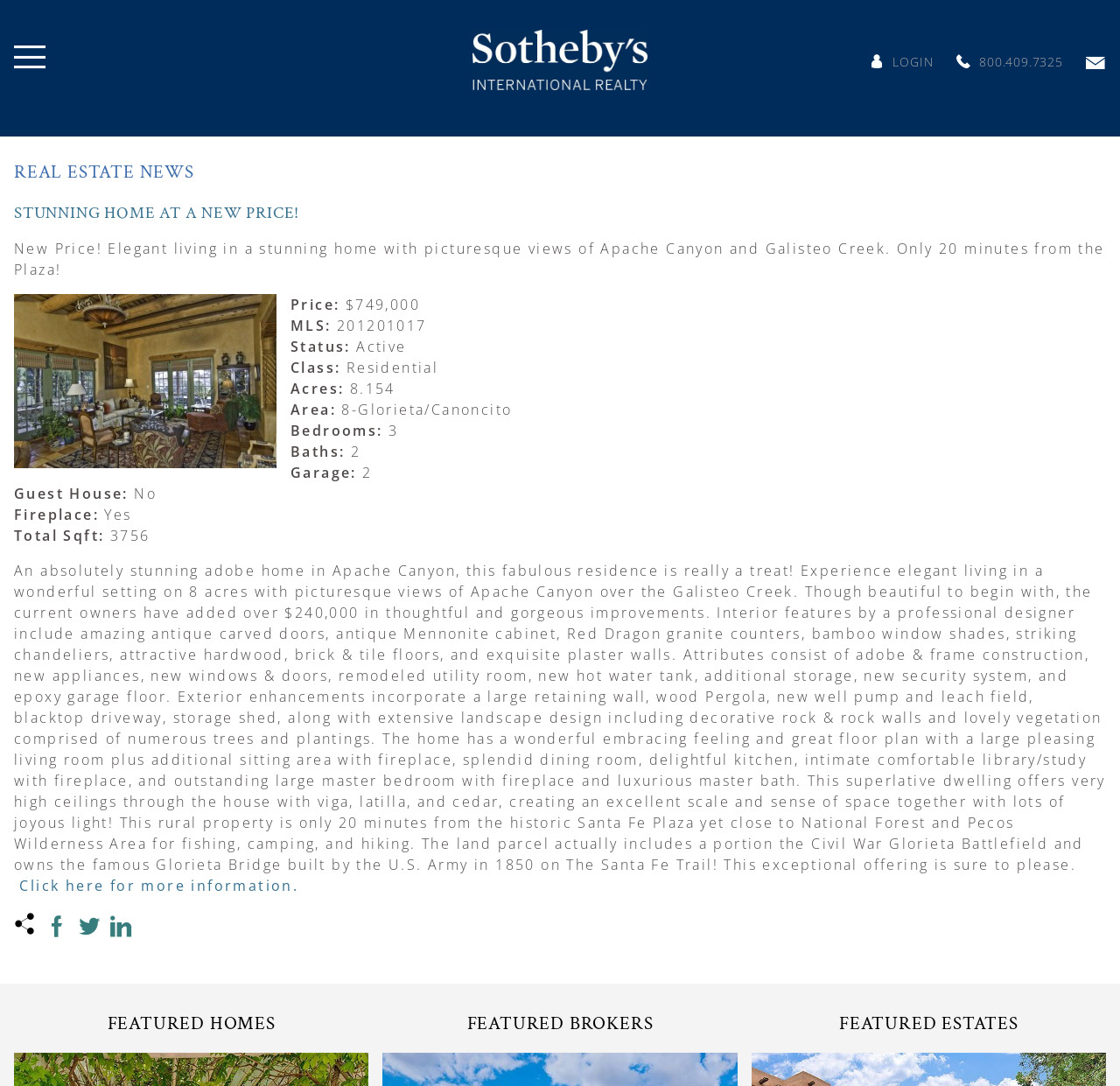Using the description "parent_node: LOGIN 800.409.7325", locate and provide the bounding box of the UI element.

[0.953, 0.049, 0.988, 0.064]